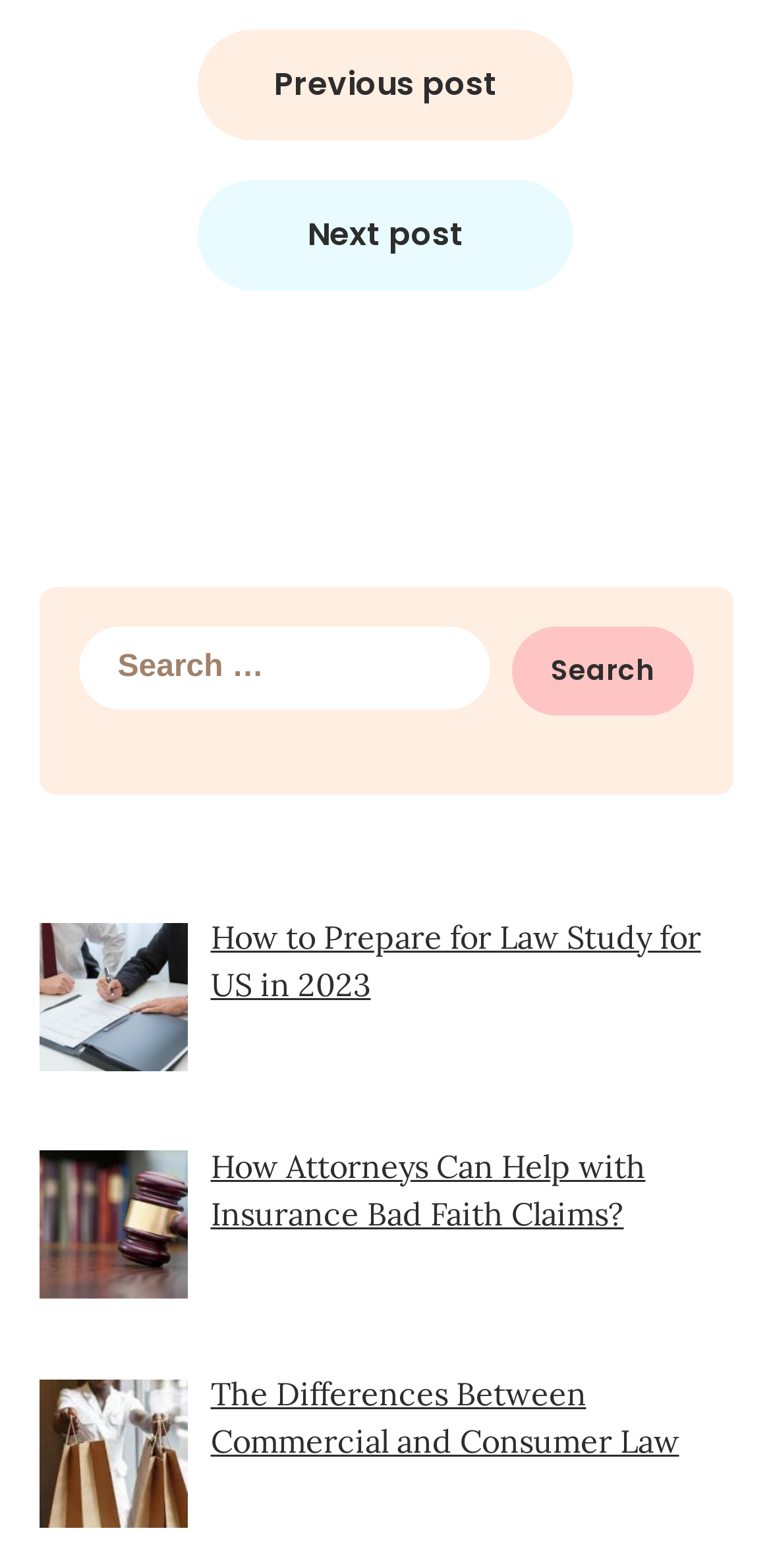Show the bounding box coordinates for the HTML element as described: "parent_node: Search for: value="Search"".

[0.663, 0.399, 0.899, 0.456]